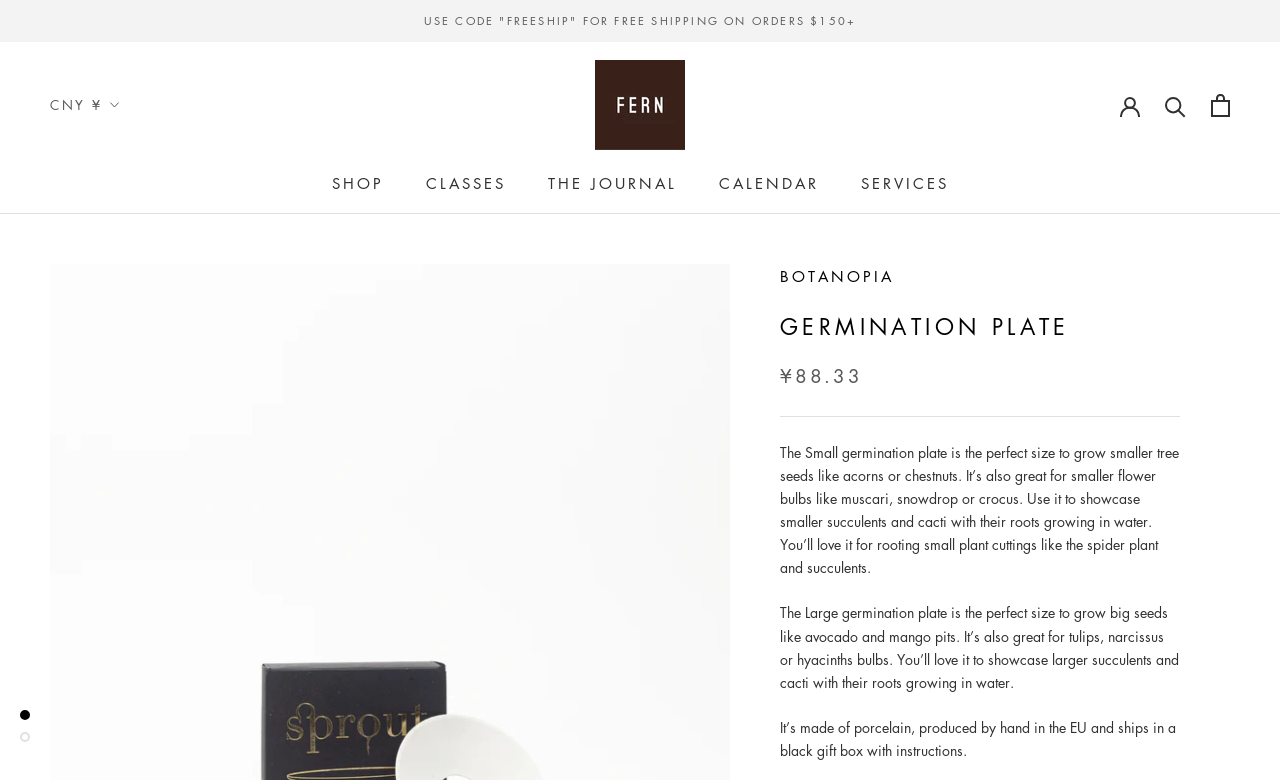Pinpoint the bounding box coordinates of the clickable area needed to execute the instruction: "Click on the 'SHOP' link". The coordinates should be specified as four float numbers between 0 and 1, i.e., [left, top, right, bottom].

[0.259, 0.222, 0.3, 0.248]